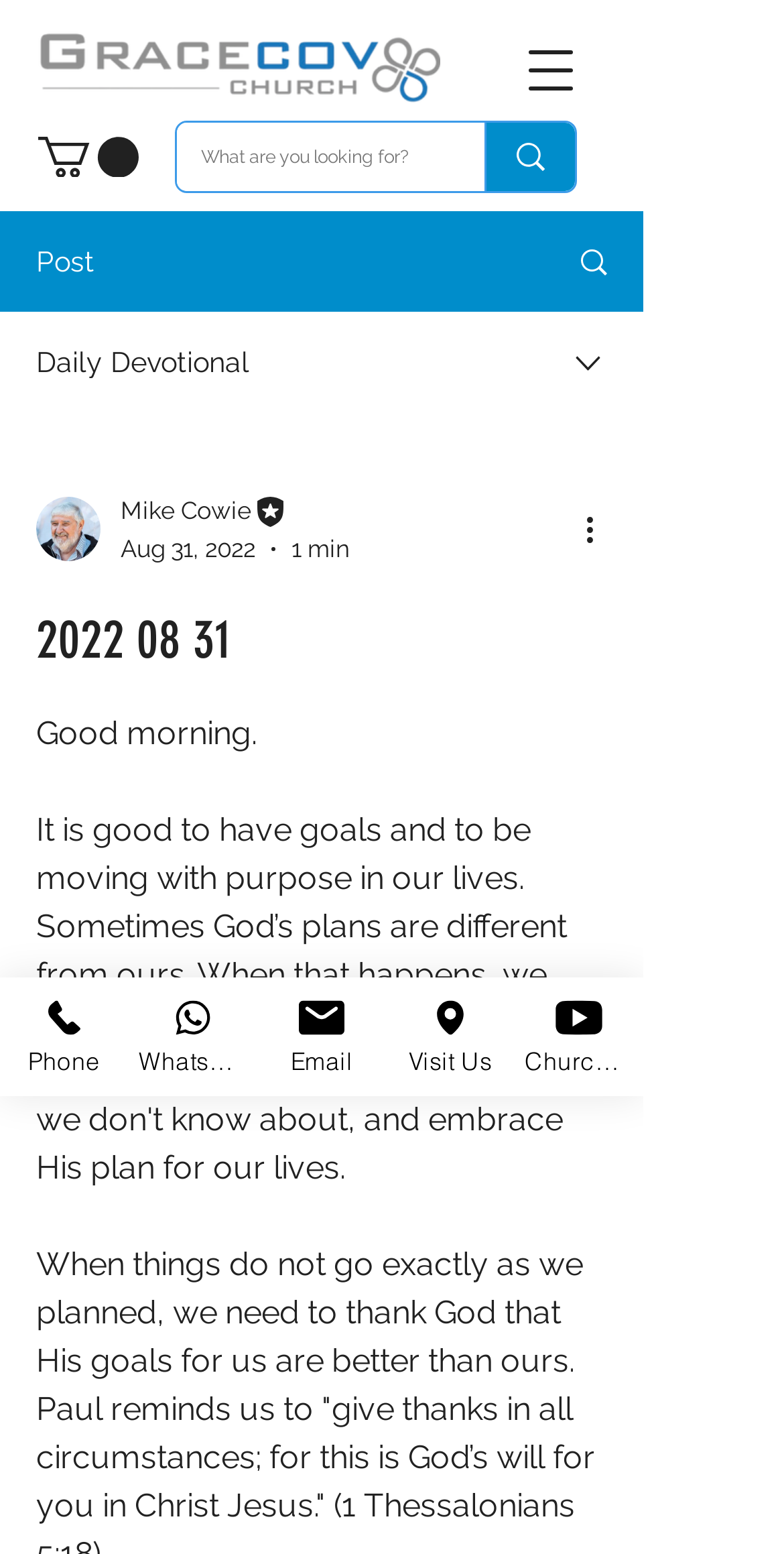Predict the bounding box of the UI element based on this description: "aria-label="What are you looking for?"".

[0.618, 0.079, 0.733, 0.123]